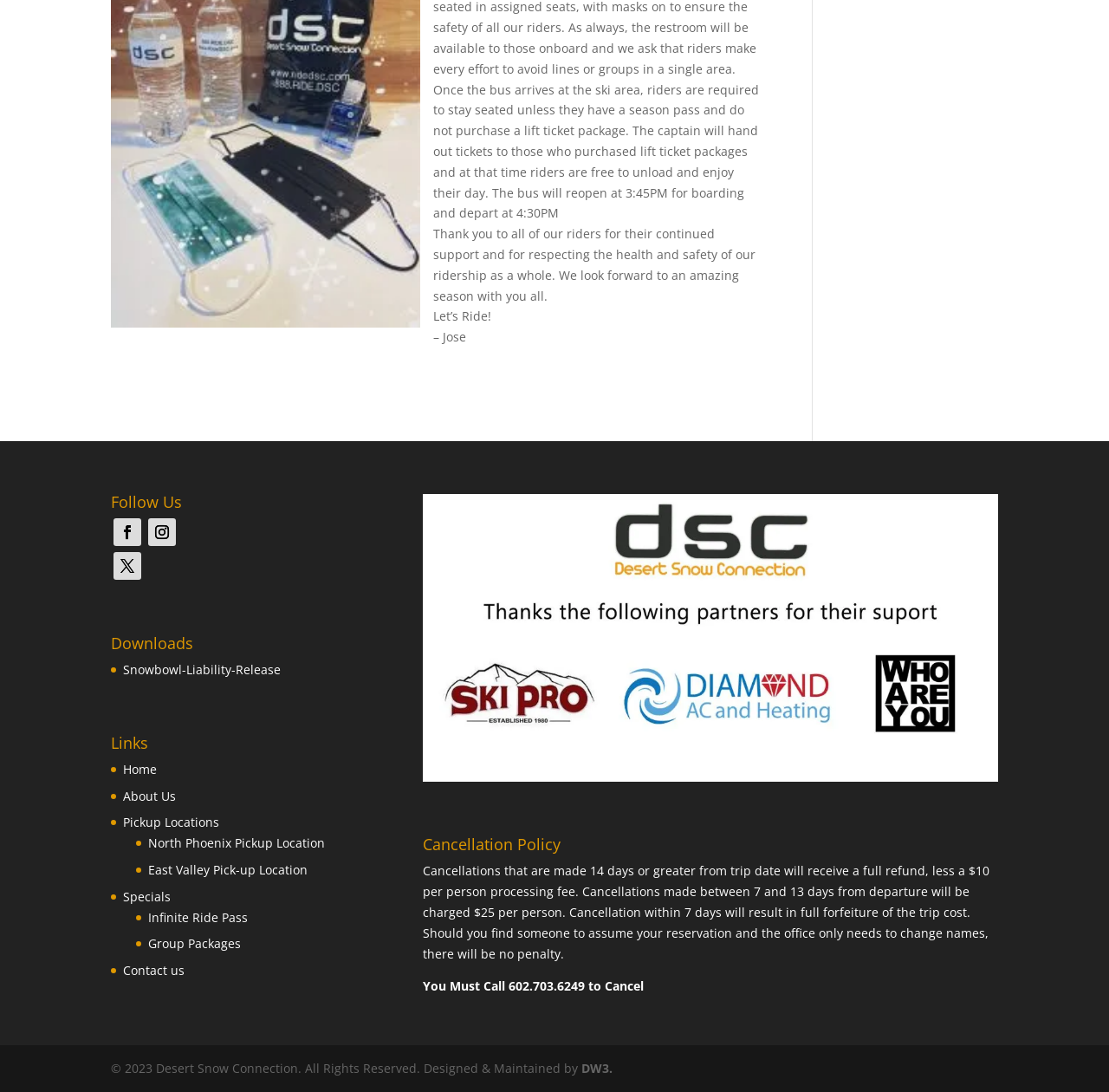Bounding box coordinates should be in the format (top-left x, top-left y, bottom-right x, bottom-right y) and all values should be floating point numbers between 0 and 1. Determine the bounding box coordinate for the UI element described as: Infinite Ride Pass

[0.134, 0.832, 0.223, 0.847]